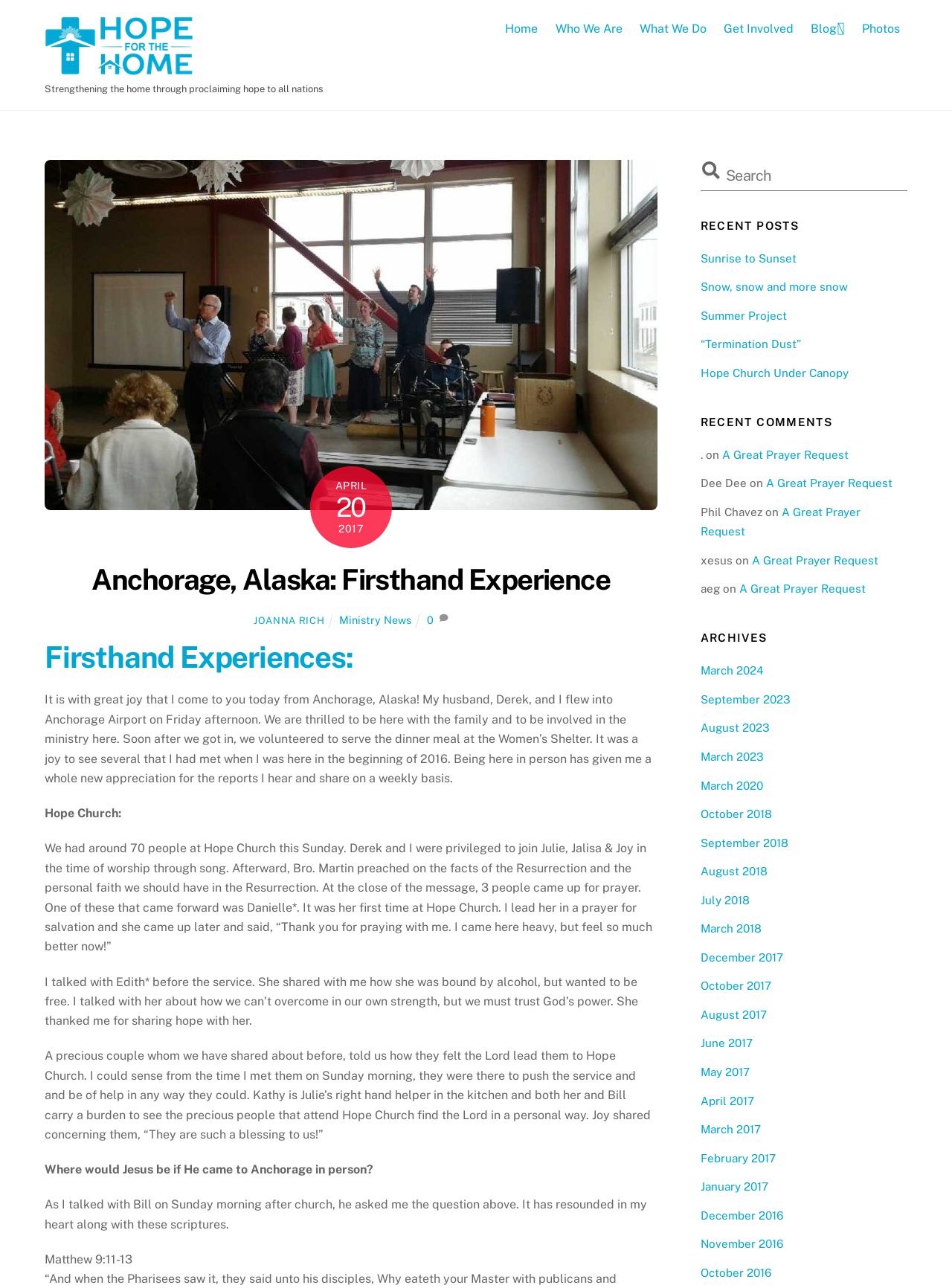Could you provide the bounding box coordinates for the portion of the screen to click to complete this instruction: "View the 'Photos' page"?

[0.898, 0.009, 0.953, 0.036]